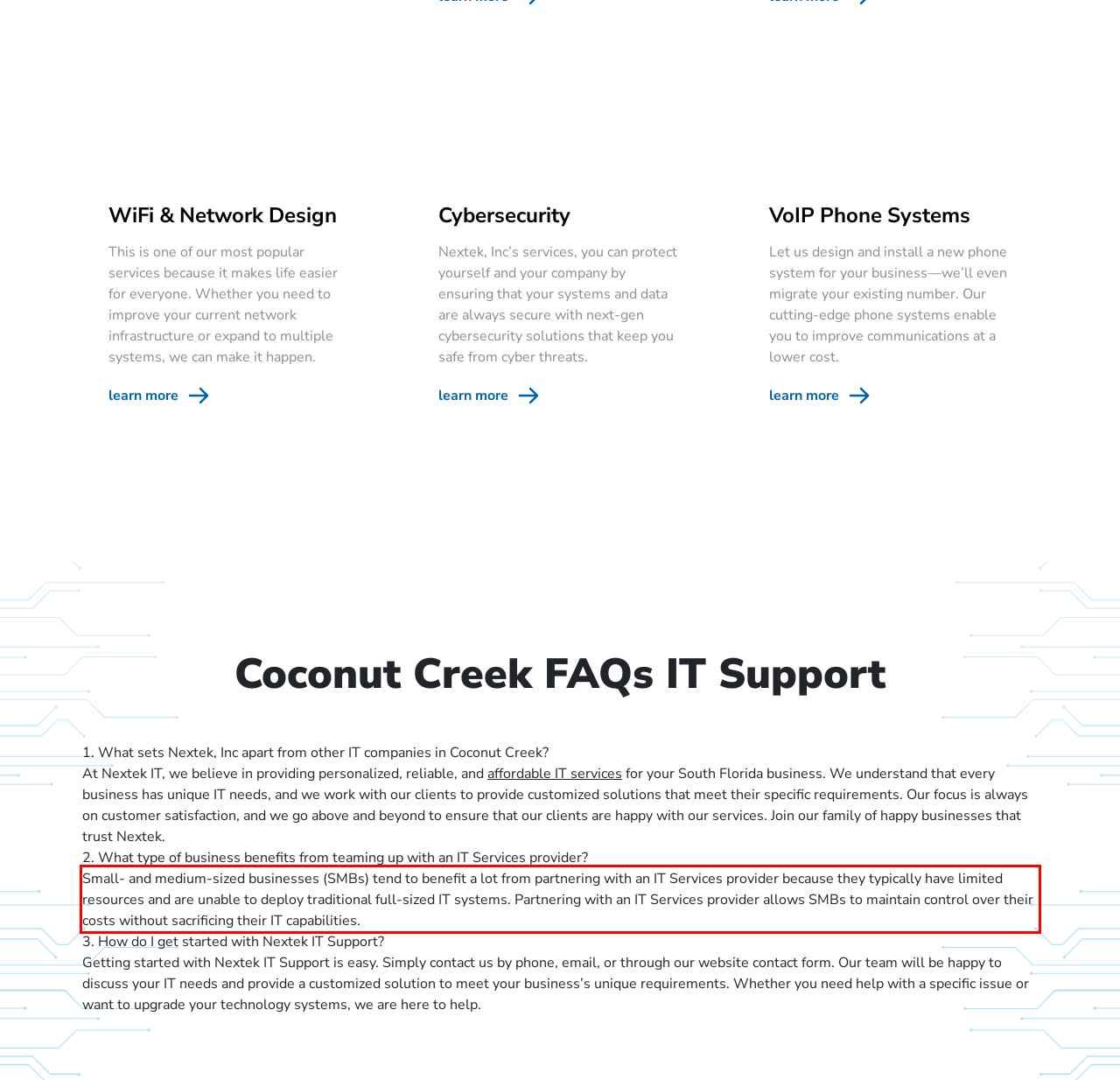You have a screenshot of a webpage with a red bounding box. Identify and extract the text content located inside the red bounding box.

Small- and medium-sized businesses (SMBs) tend to benefit a lot from partnering with an IT Services provider because they typically have limited resources and are unable to deploy traditional full-sized IT systems. Partnering with an IT Services provider allows SMBs to maintain control over their costs without sacrificing their IT capabilities.